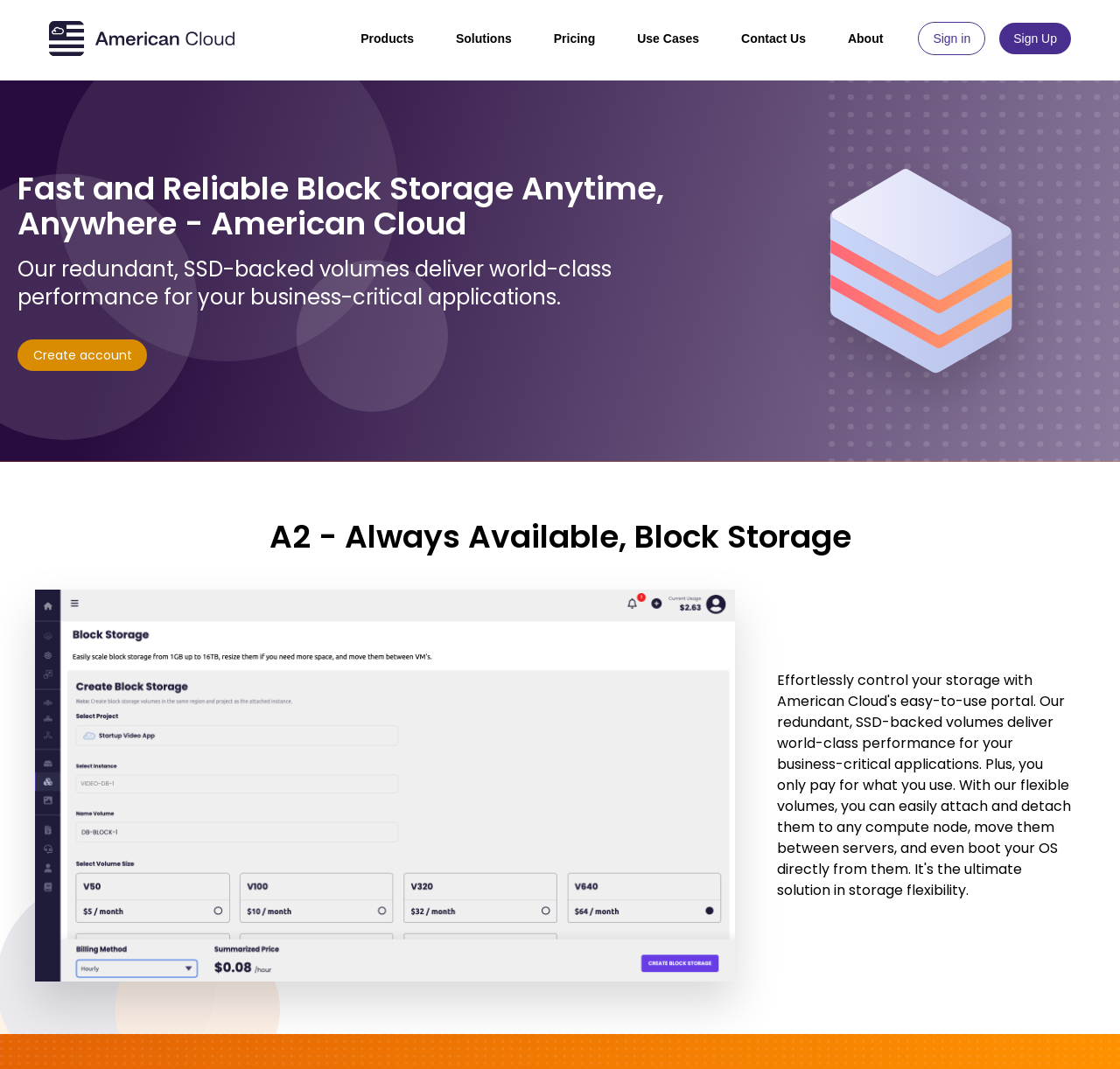Elaborate on the information and visuals displayed on the webpage.

The webpage is about American Cloud's block storage solutions. At the top, there is a logo image on the left, followed by a navigation menu with links to "Products", "Solutions", "Pricing", "Use Cases", "Contact Us", "About", "Sign in", and "Sign Up". The navigation menu is horizontally aligned across the top of the page.

Below the navigation menu, there is a large heading that reads "Fast and Reliable Block Storage Anytime, Anywhere - American Cloud". Underneath the heading, there is a paragraph of text that describes the benefits of American Cloud's block storage solutions, stating that they deliver world-class performance for business-critical applications.

To the right of the paragraph, there is an image related to block storage. Above the image, there is a call-to-action button to "Create account". On the top-left corner of the page, there is a small circular image. Further down the page, there is another heading that reads "A2 - Always Available, Block Storage", and below it, there is a large image that appears to be a dashboard.

Overall, the webpage has a clean and organized layout, with a focus on promoting American Cloud's block storage solutions and encouraging visitors to create an account.